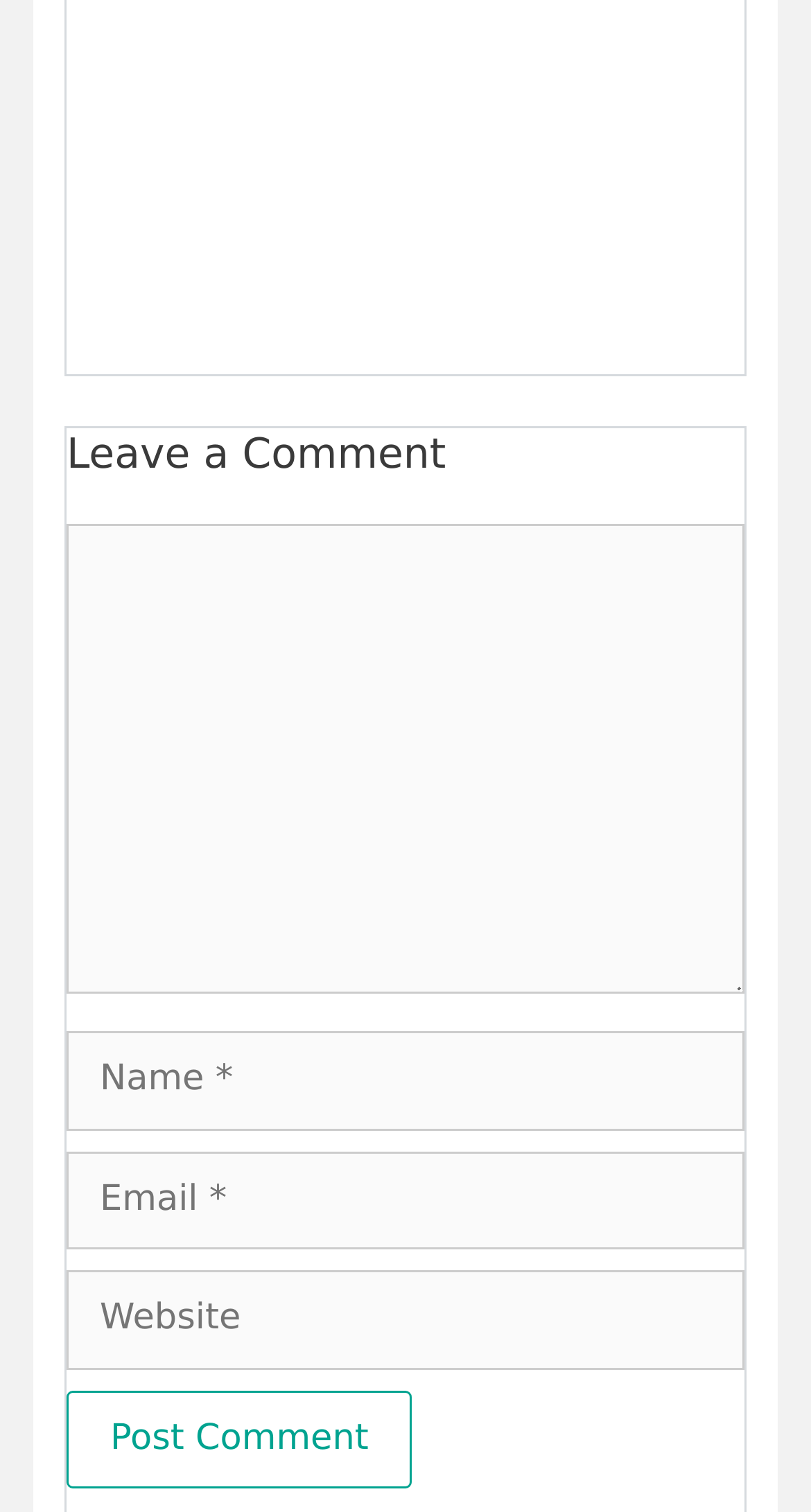Can you give a detailed response to the following question using the information from the image? How many text boxes are there in the comment form?

There are four text boxes in the comment form: 'Comment', 'Name', 'Email', and 'Website'. These text boxes are used to input the corresponding information to leave a comment.